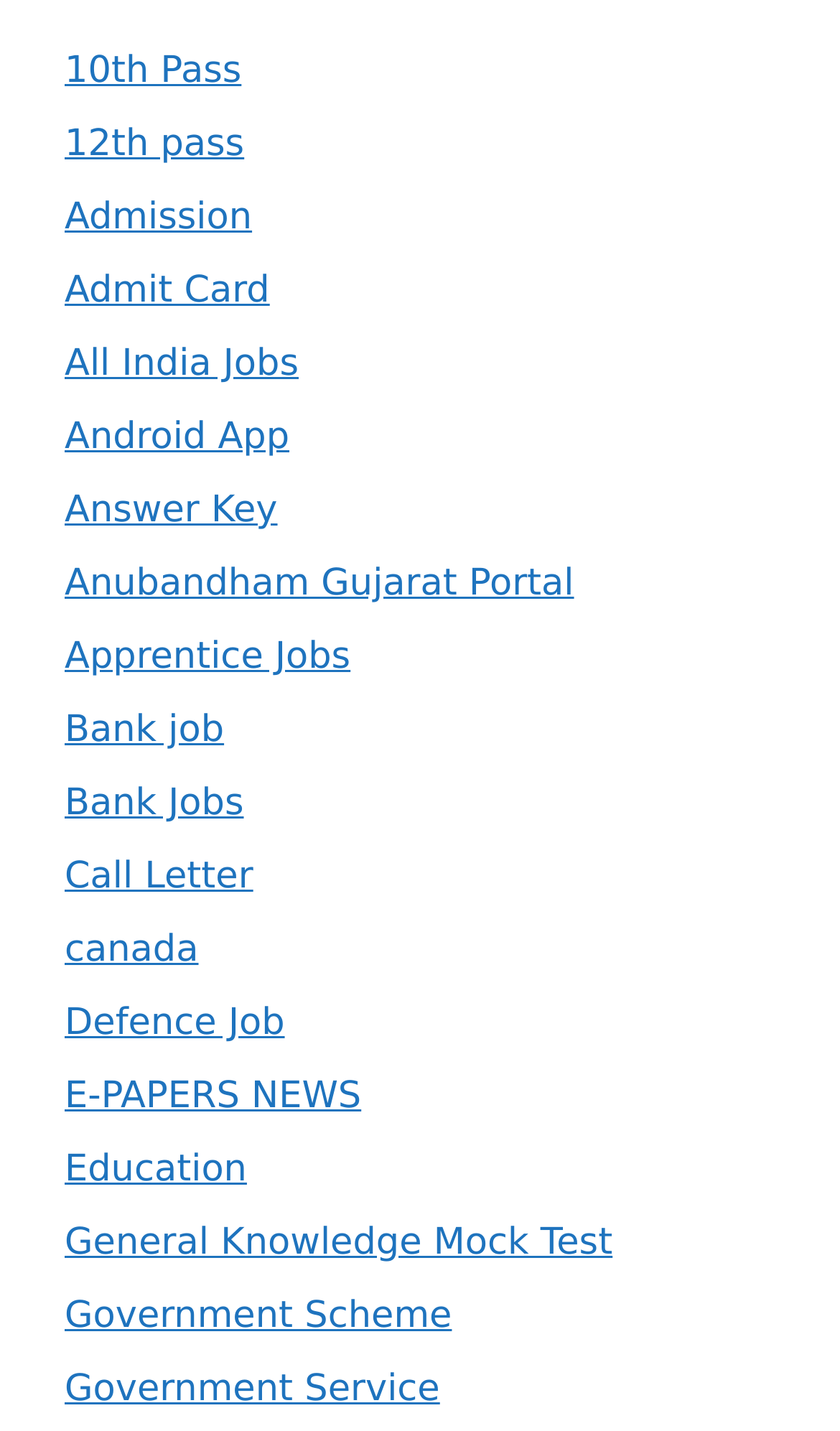Locate the bounding box coordinates of the clickable part needed for the task: "Learn about Government Scheme".

[0.077, 0.905, 0.538, 0.935]